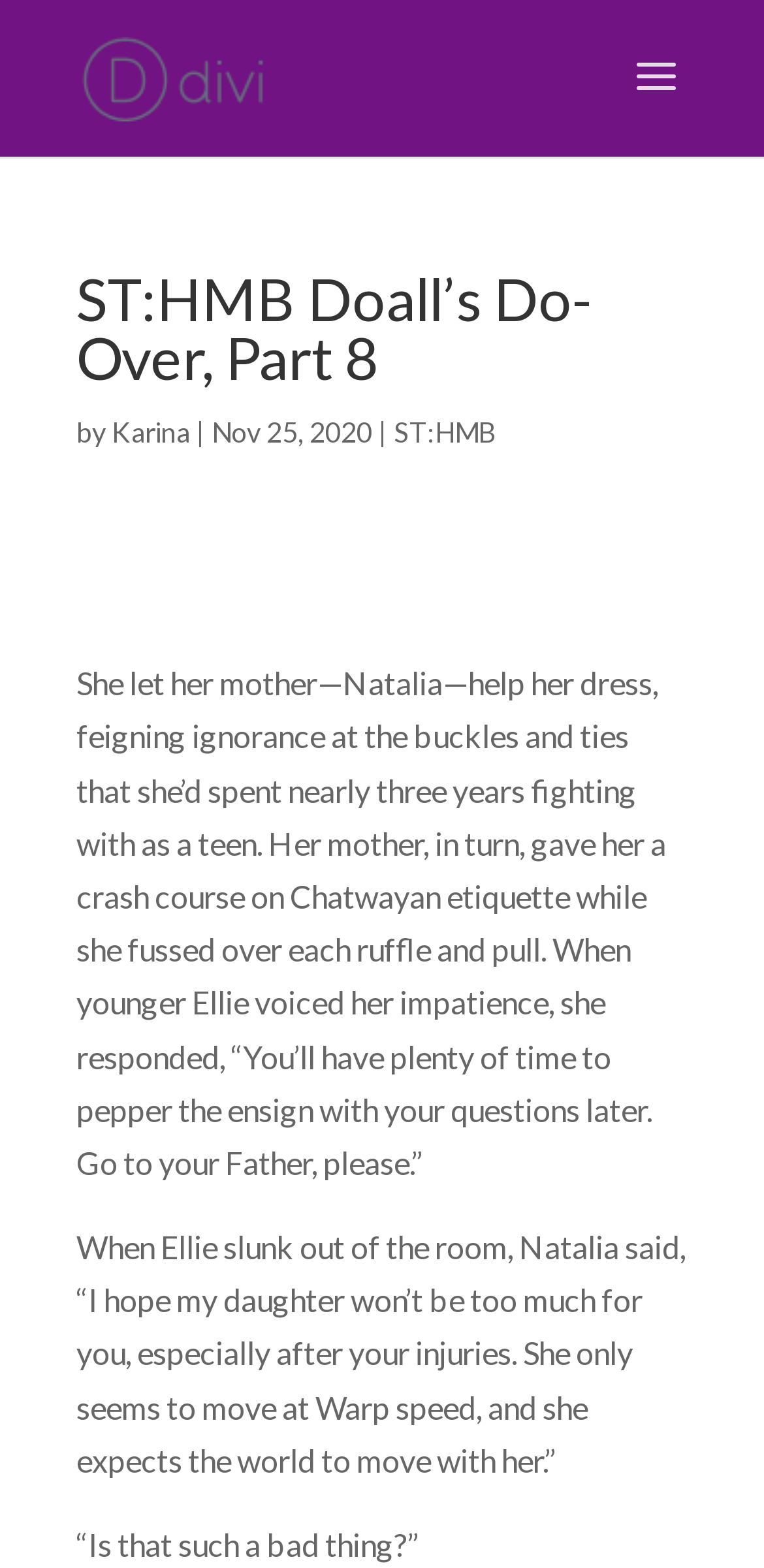Who wrote the article?
Answer the question in as much detail as possible.

The author of the article is mentioned in the text 'by Karina' which is located below the title of the article.